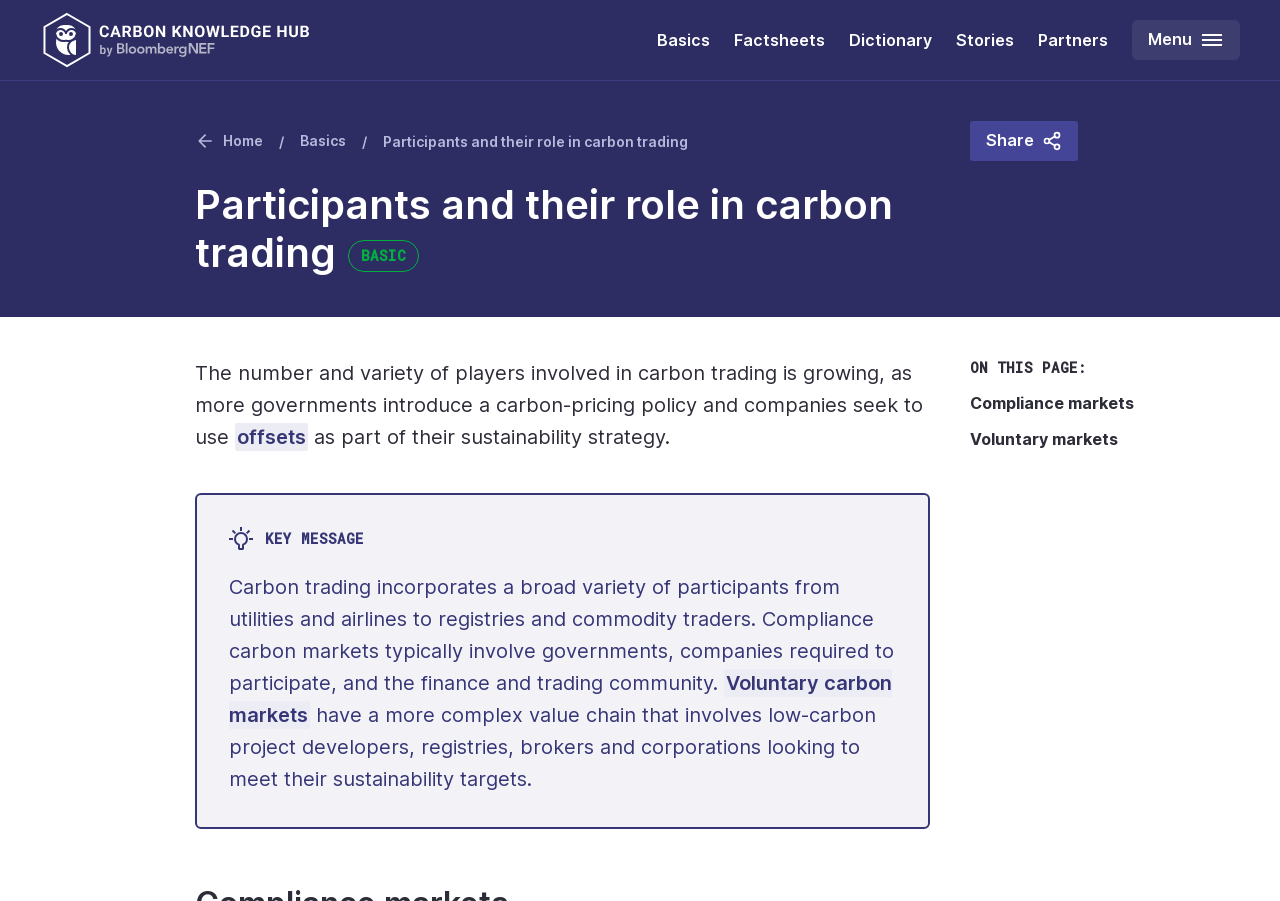Specify the bounding box coordinates of the element's region that should be clicked to achieve the following instruction: "Click the 'Voluntary carbon markets' link". The bounding box coordinates consist of four float numbers between 0 and 1, in the format [left, top, right, bottom].

[0.179, 0.743, 0.697, 0.809]